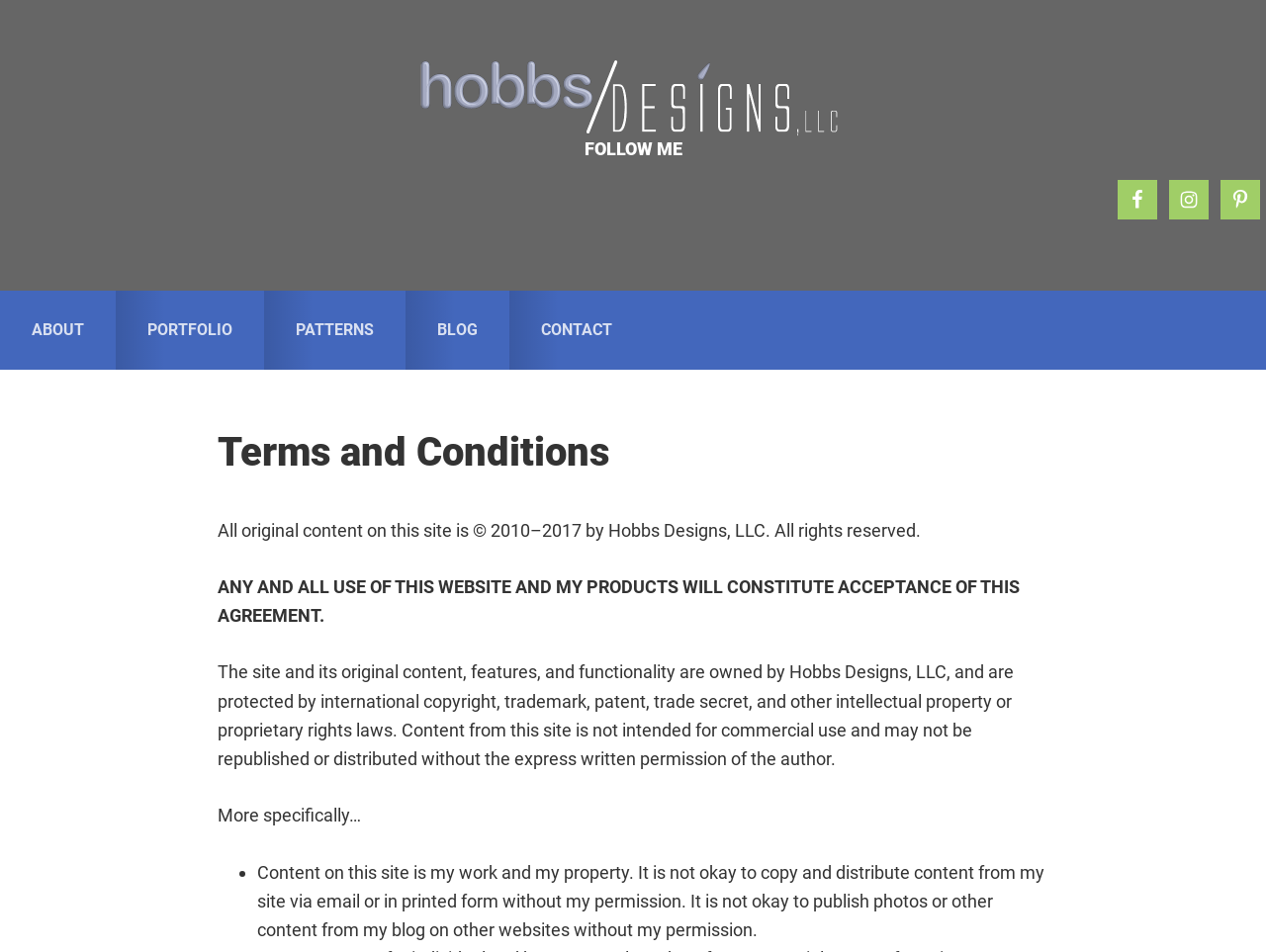Find the bounding box coordinates of the clickable region needed to perform the following instruction: "Visit Facebook page". The coordinates should be provided as four float numbers between 0 and 1, i.e., [left, top, right, bottom].

[0.883, 0.189, 0.914, 0.23]